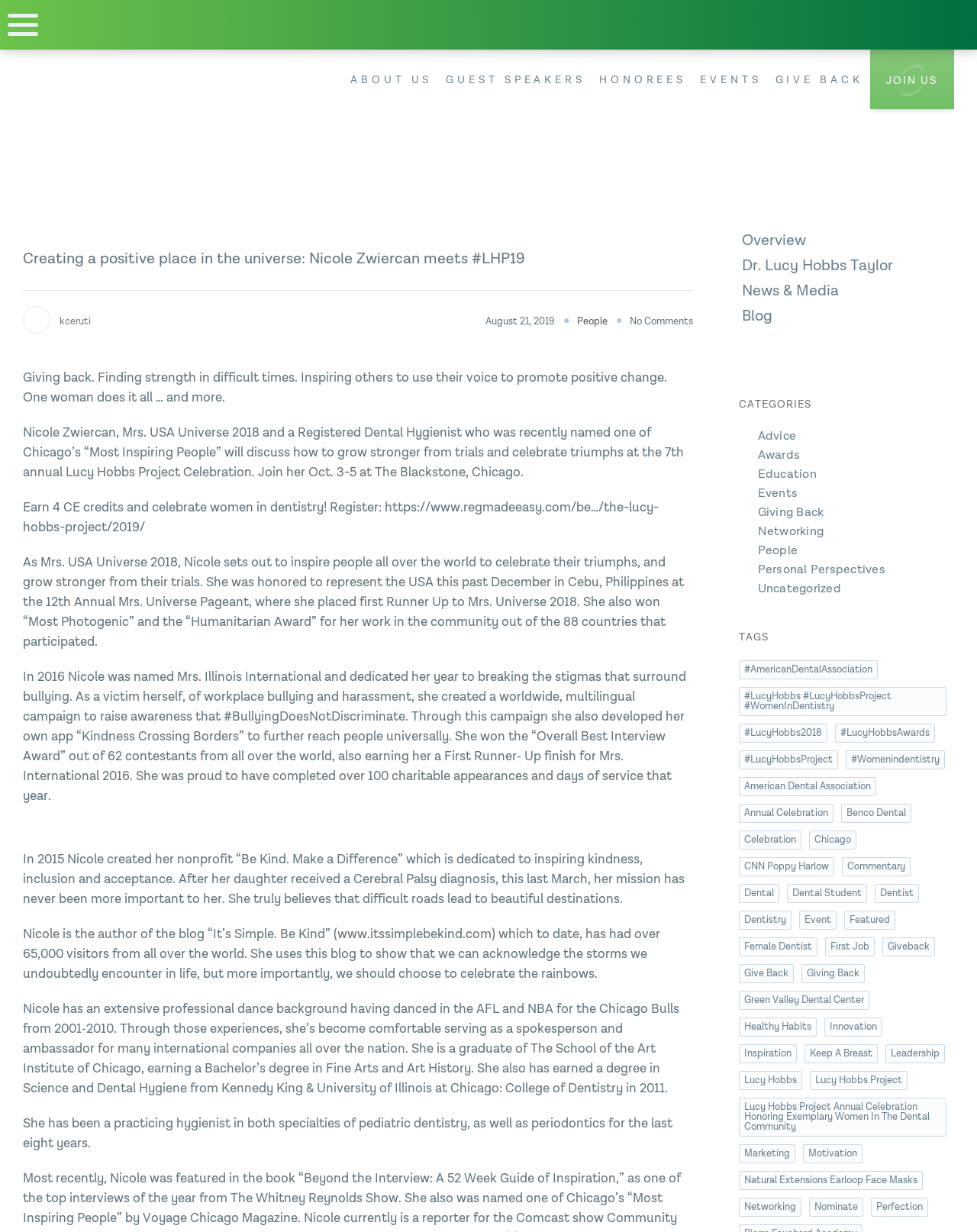What is the name of the magazine that featured Nicole Zwiercan?
We need a detailed and exhaustive answer to the question. Please elaborate.

I found the answer by reading the text on the webpage, which mentions that Nicole Zwiercan was named one of Chicago's 'Most Inspiring People' by Voyage Chicago Magazine.